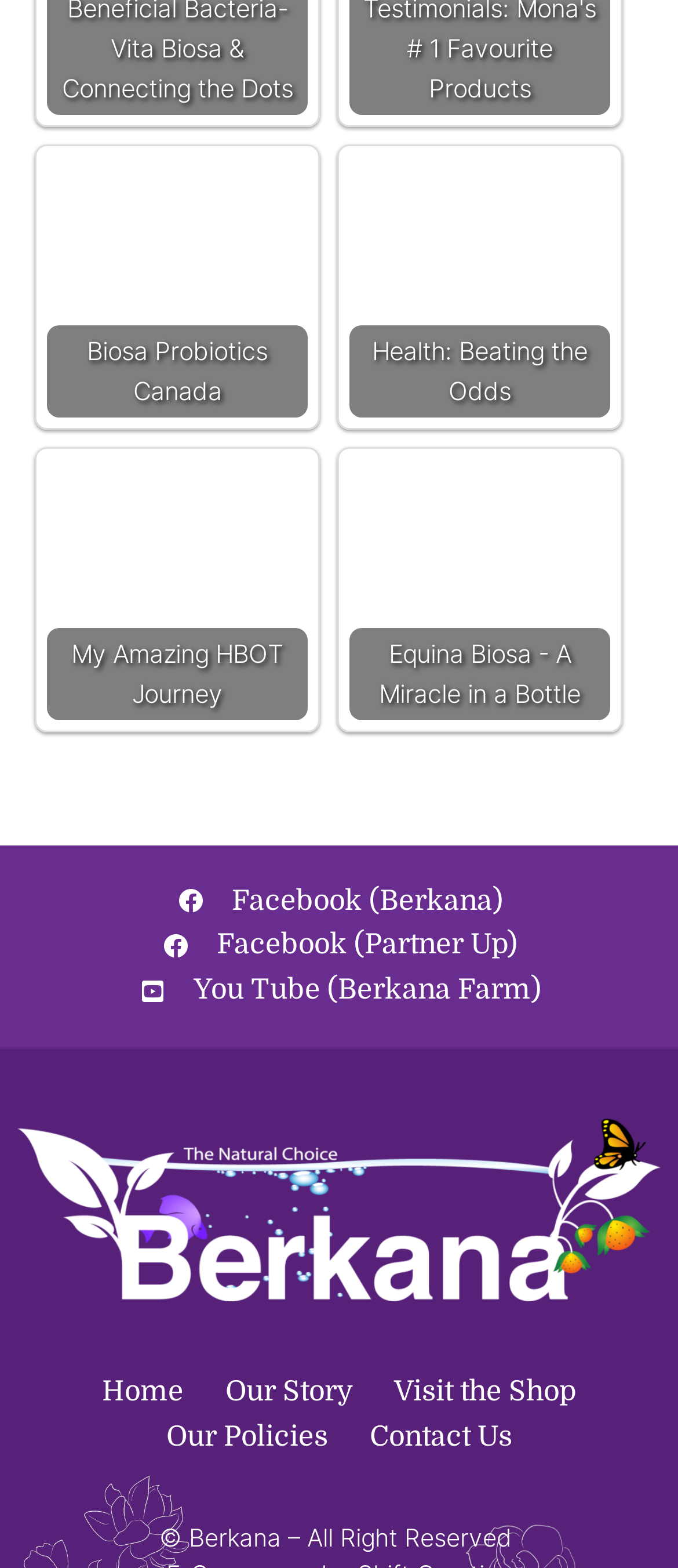Could you highlight the region that needs to be clicked to execute the instruction: "Read the latest post about Equestrian Love"?

None